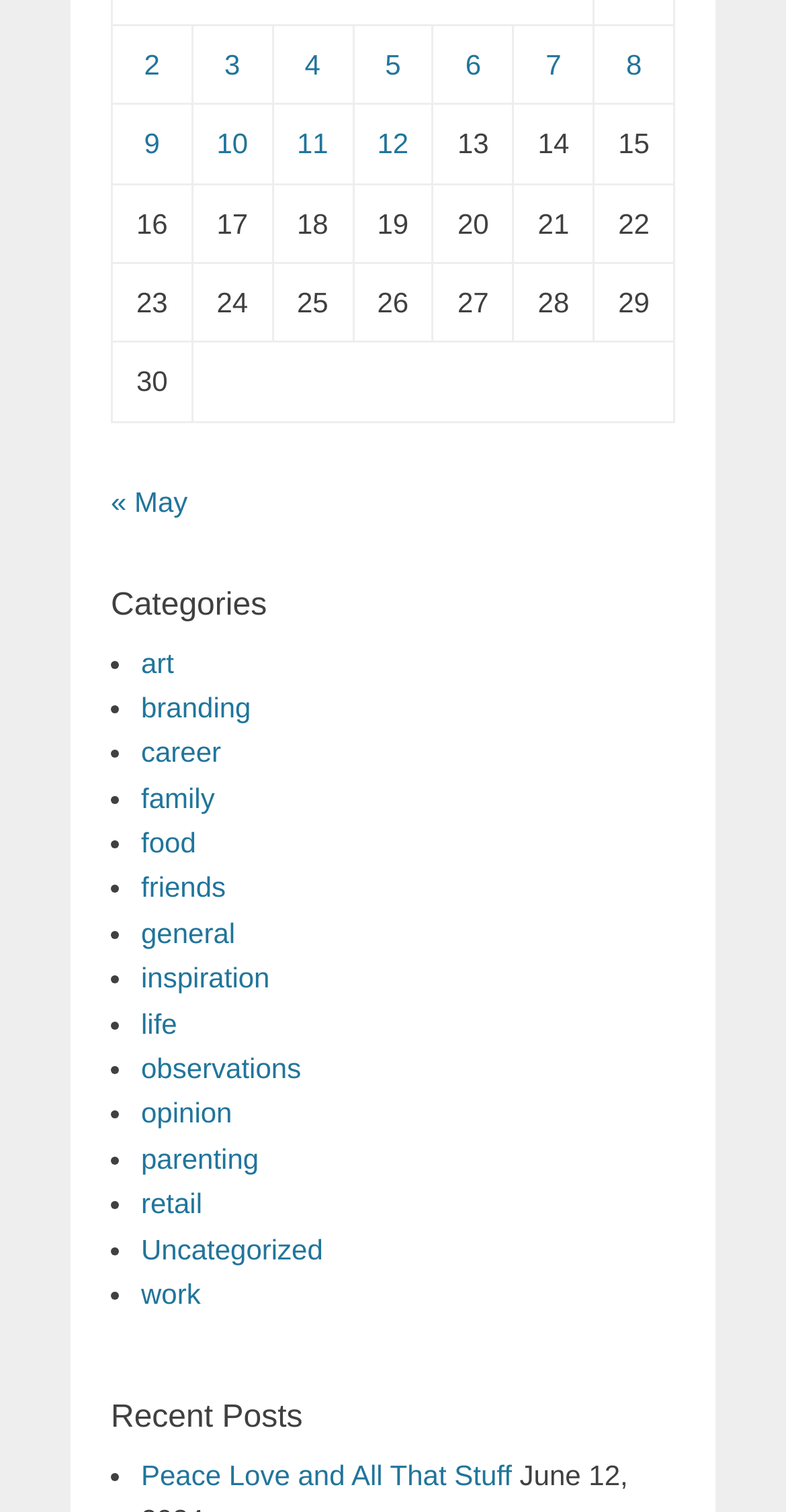What is the date range of the posts on this page?
Refer to the image and answer the question using a single word or phrase.

June 2-12, 2024